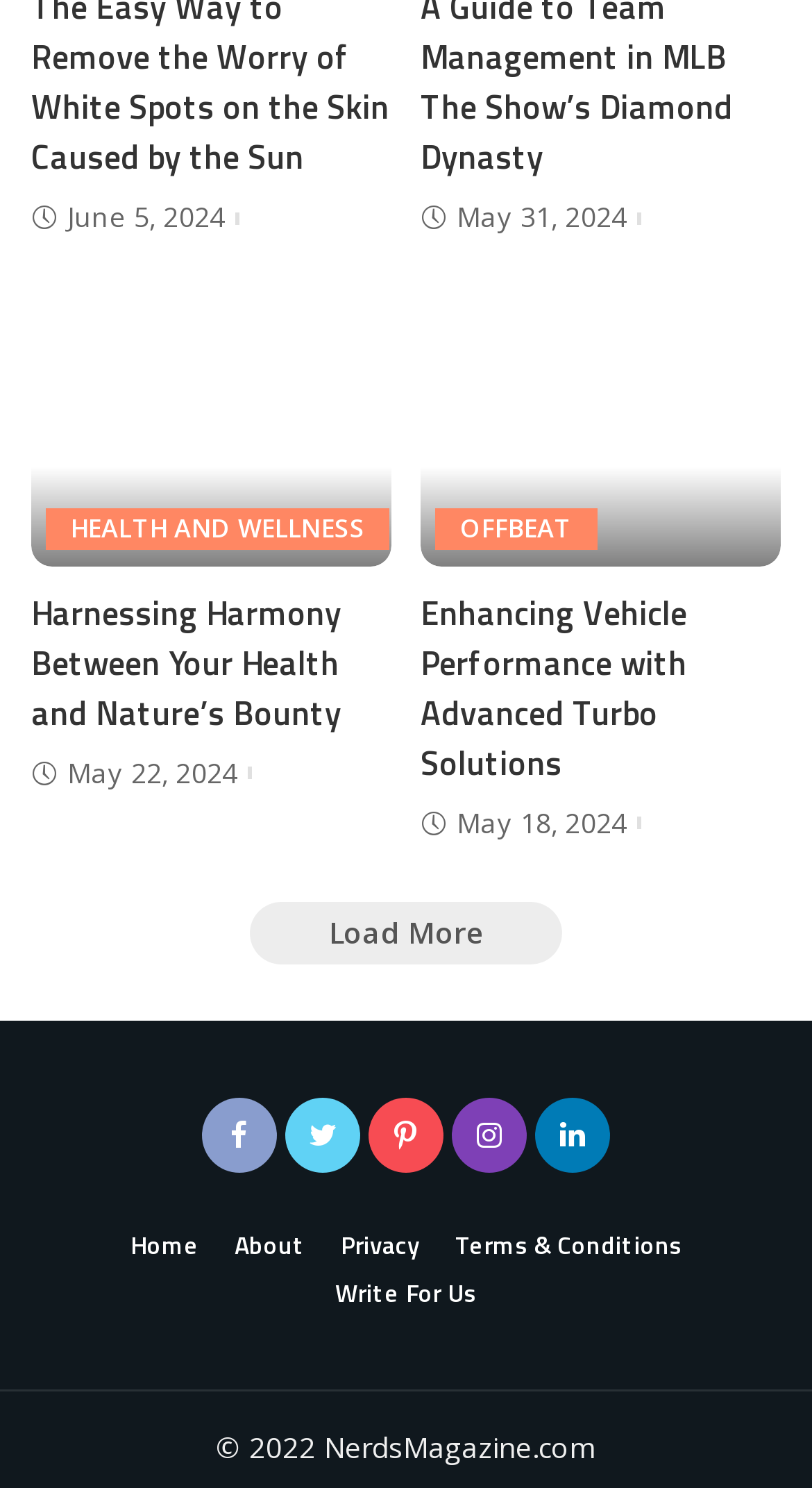What is the category of the third article?
Refer to the image and give a detailed response to the question.

The third article has a link element with the text 'OFFBEAT', which indicates that the category of the article is OFFBEAT.